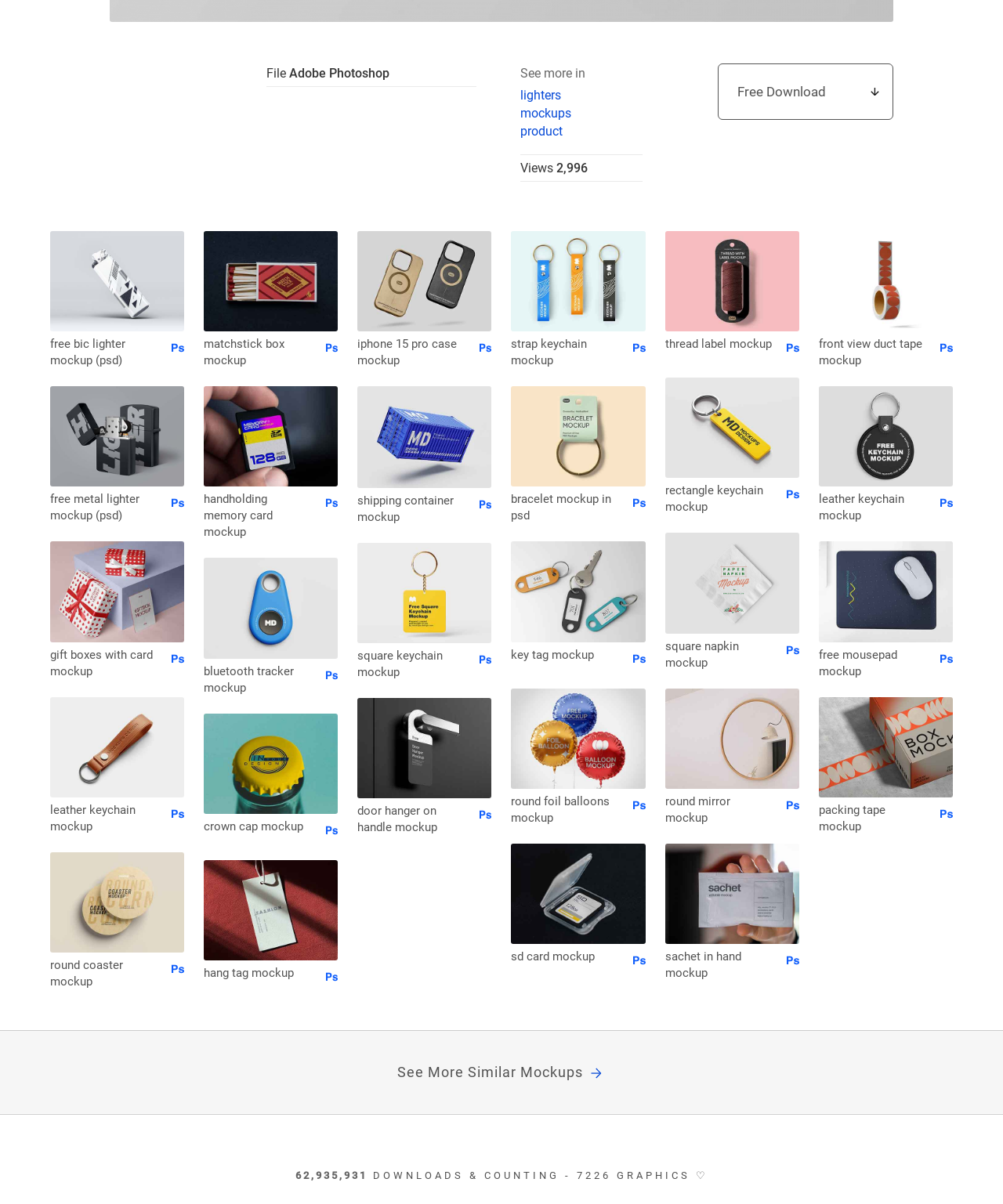Provide the bounding box coordinates of the area you need to click to execute the following instruction: "View the Lighter Mockup".

[0.05, 0.321, 0.184, 0.406]